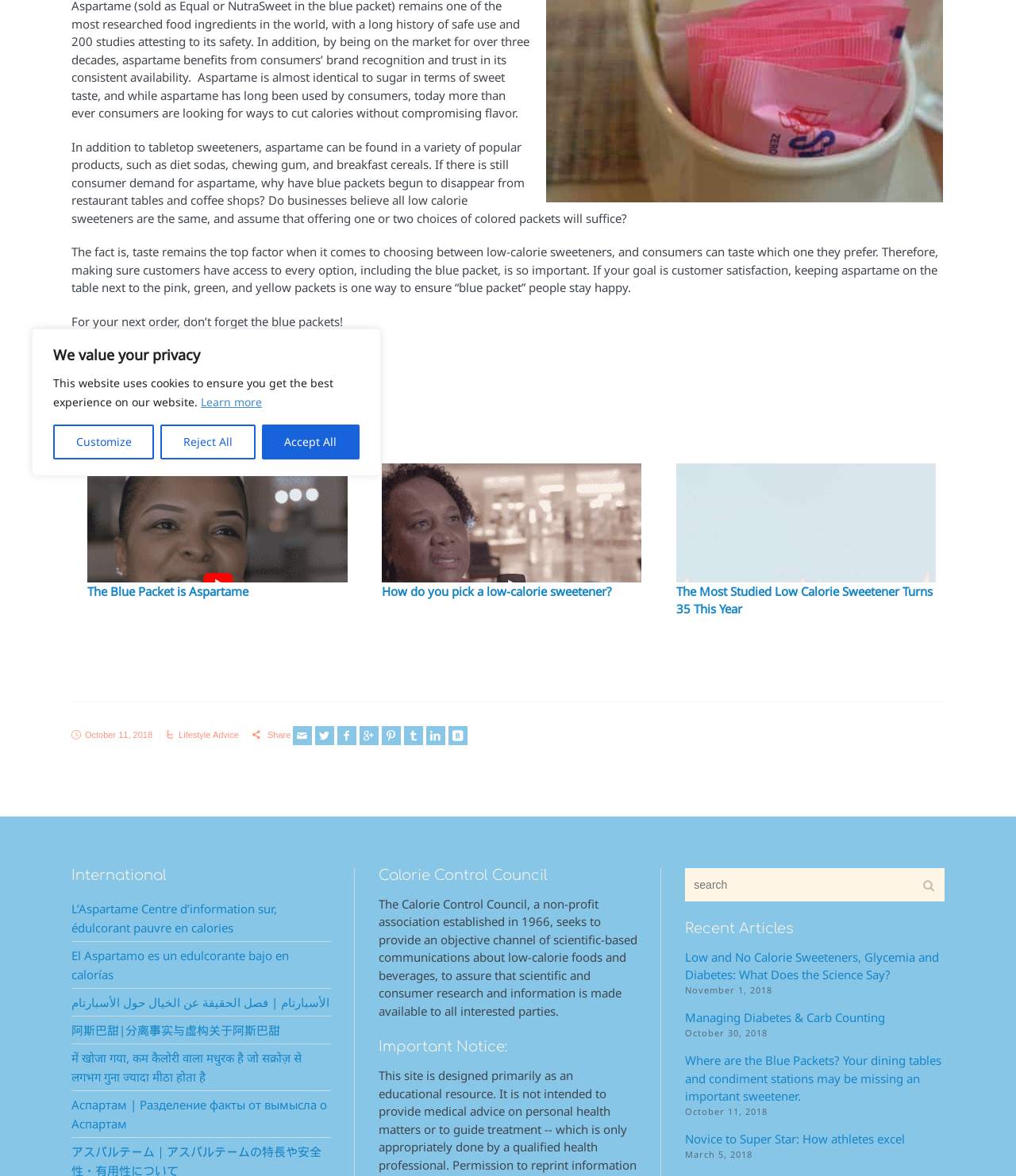Given the description "October 11, 2018", determine the bounding box of the corresponding UI element.

[0.084, 0.621, 0.15, 0.629]